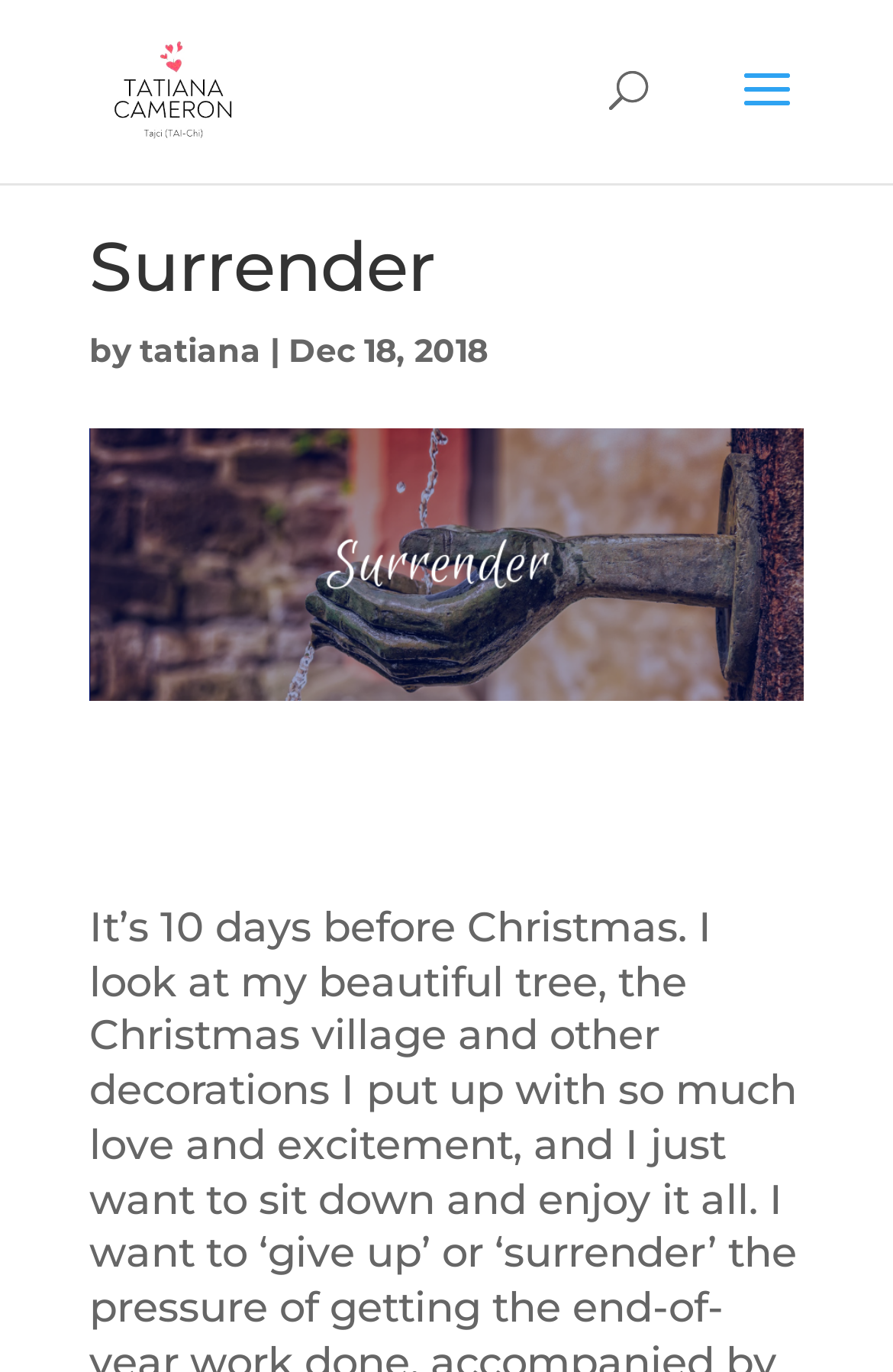Mark the bounding box of the element that matches the following description: "tatiana".

[0.156, 0.241, 0.292, 0.271]